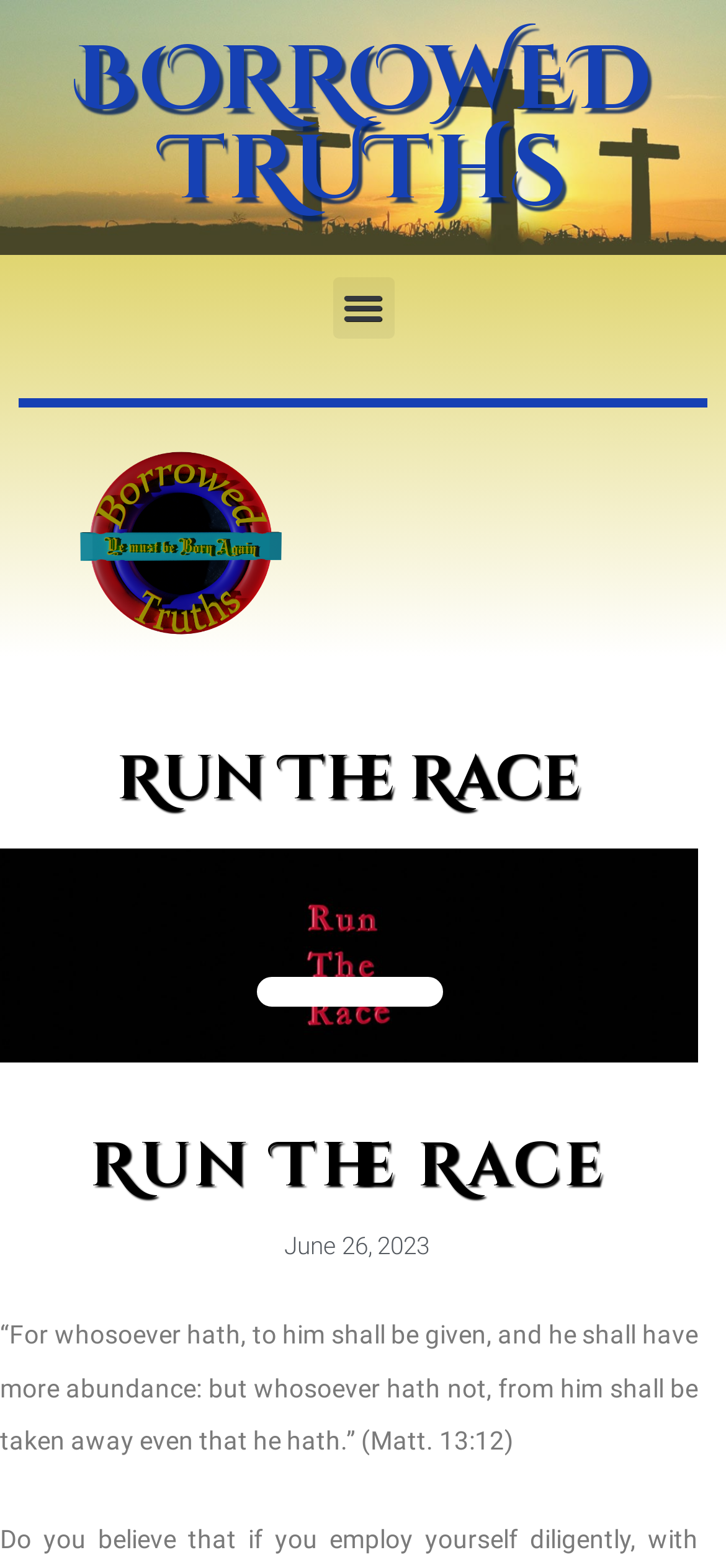Using the description "Reviews (0)", predict the bounding box of the relevant HTML element.

None